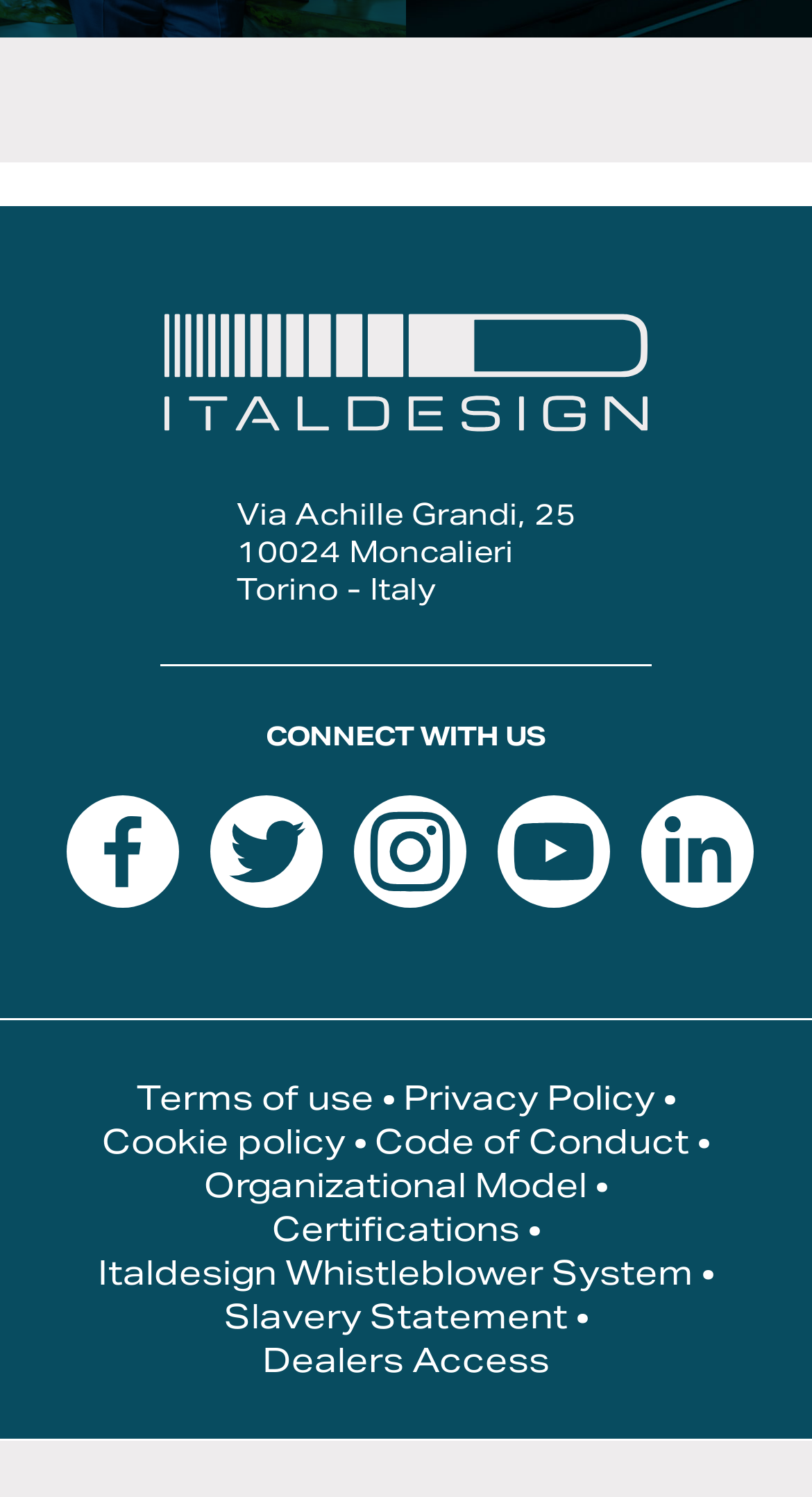Identify the bounding box coordinates of the part that should be clicked to carry out this instruction: "visit Italdesign website".

[0.203, 0.208, 0.797, 0.298]